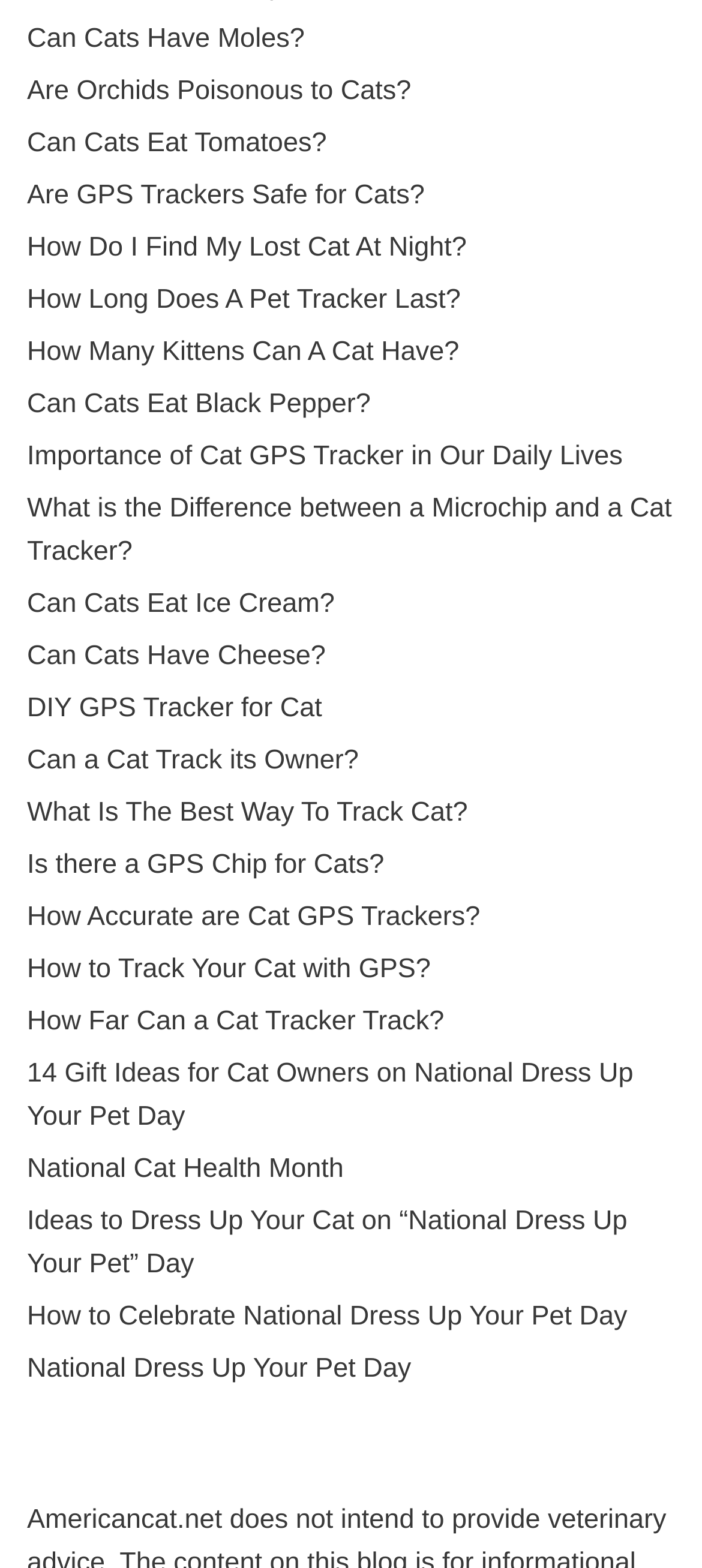Identify the bounding box coordinates necessary to click and complete the given instruction: "Read about cat GPS trackers".

[0.038, 0.281, 0.887, 0.301]